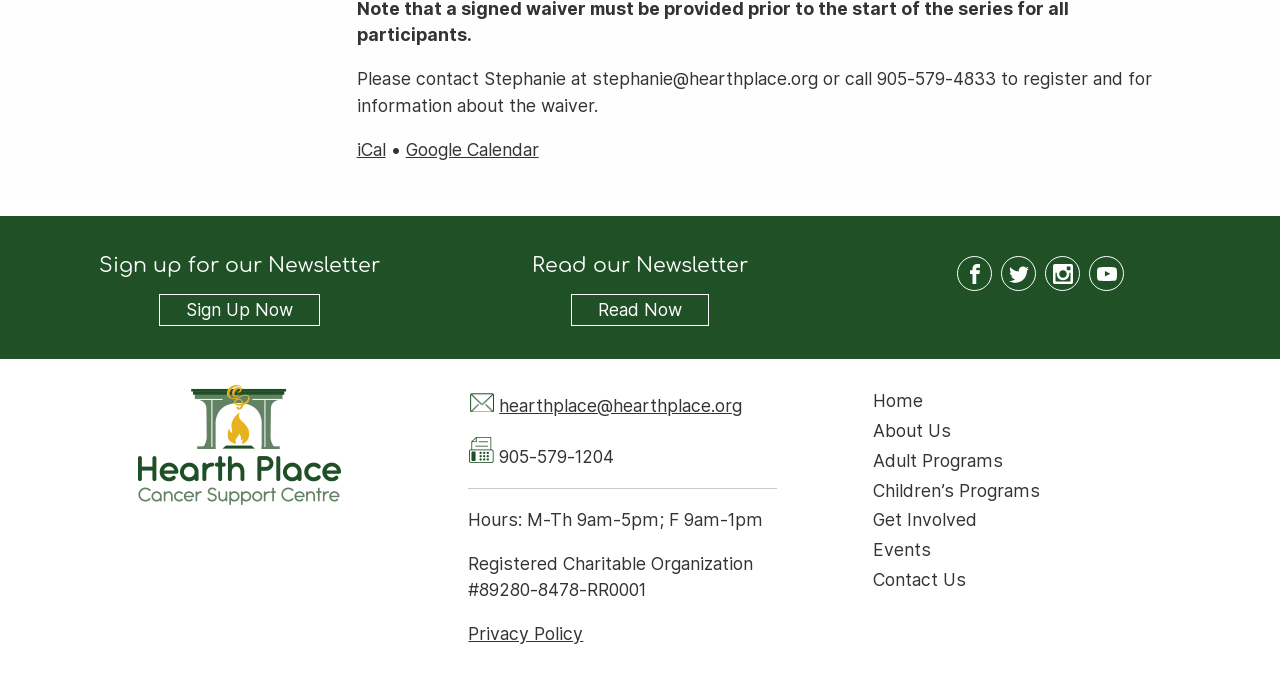Locate the bounding box coordinates of the UI element described by: "Sign Up Now". Provide the coordinates as four float numbers between 0 and 1, formatted as [left, top, right, bottom].

[0.124, 0.425, 0.25, 0.471]